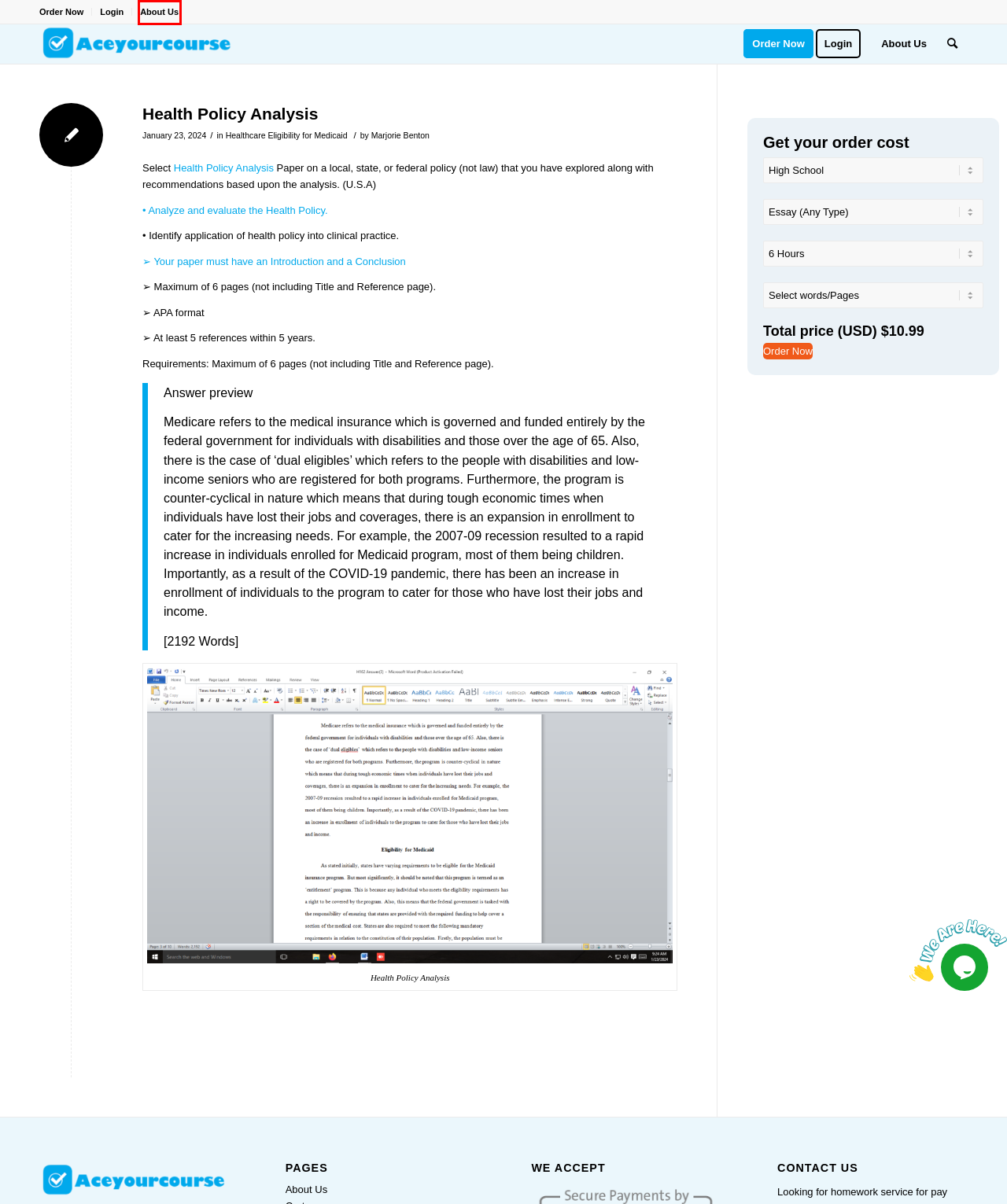Given a webpage screenshot with a red bounding box around a UI element, choose the webpage description that best matches the new webpage after clicking the element within the bounding box. Here are the candidates:
A. About Us - Ace Your Course
B. Home - FundFuture.us
C. Purchase Confirmation - Ace Your Course
D. Home - Ace Your Course
E. Drug Abuse Among Youths - Ace Your Course
F. Health Policy Analysis - Ace Your Course
G. Healthcare Archives - Ace Your Course
H. Marjorie Benton, Author at Ace Your Course

A